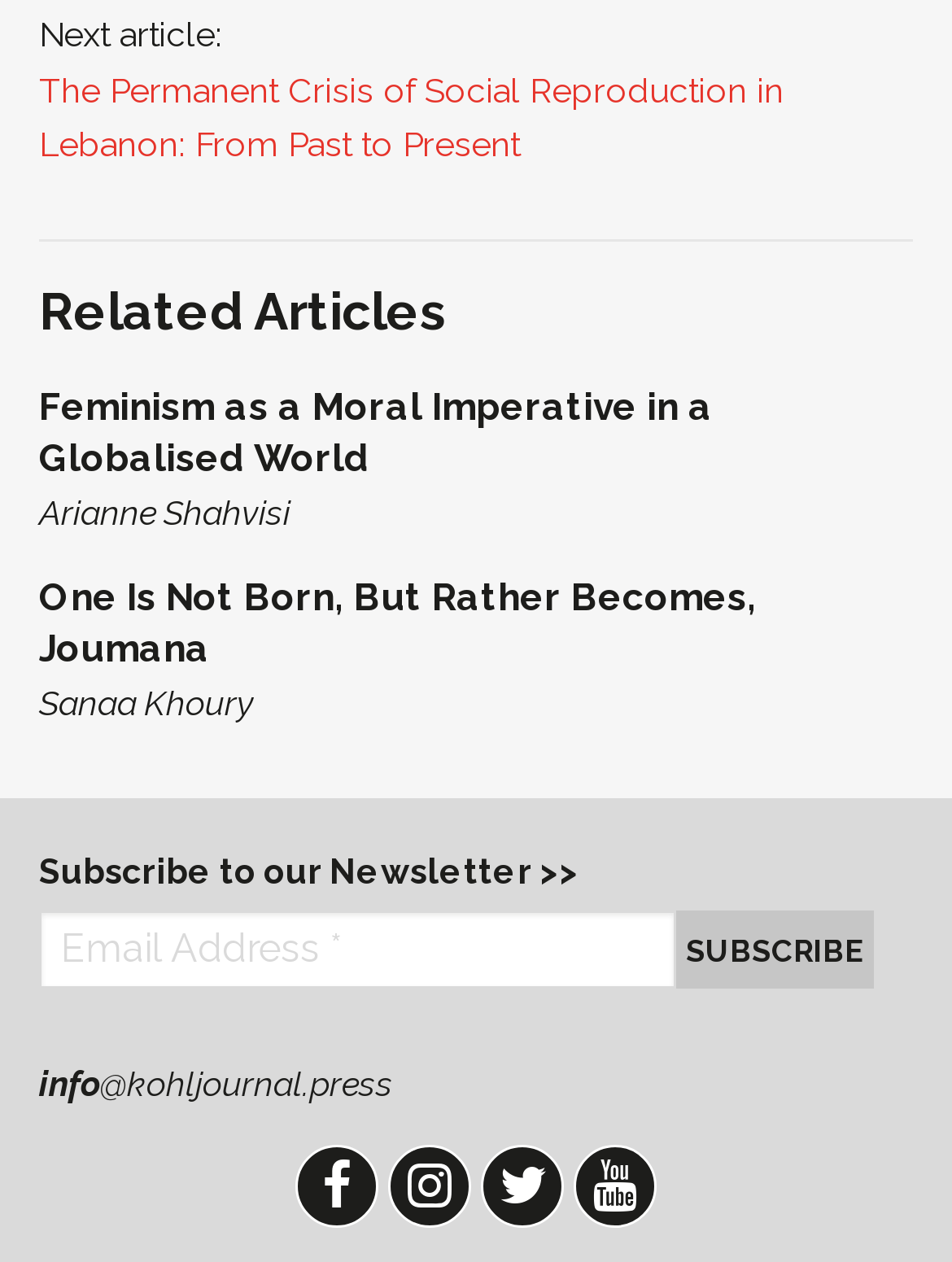Pinpoint the bounding box coordinates of the clickable element to carry out the following instruction: "Follow Kohl Journal on Facebook."

[0.31, 0.908, 0.397, 0.974]